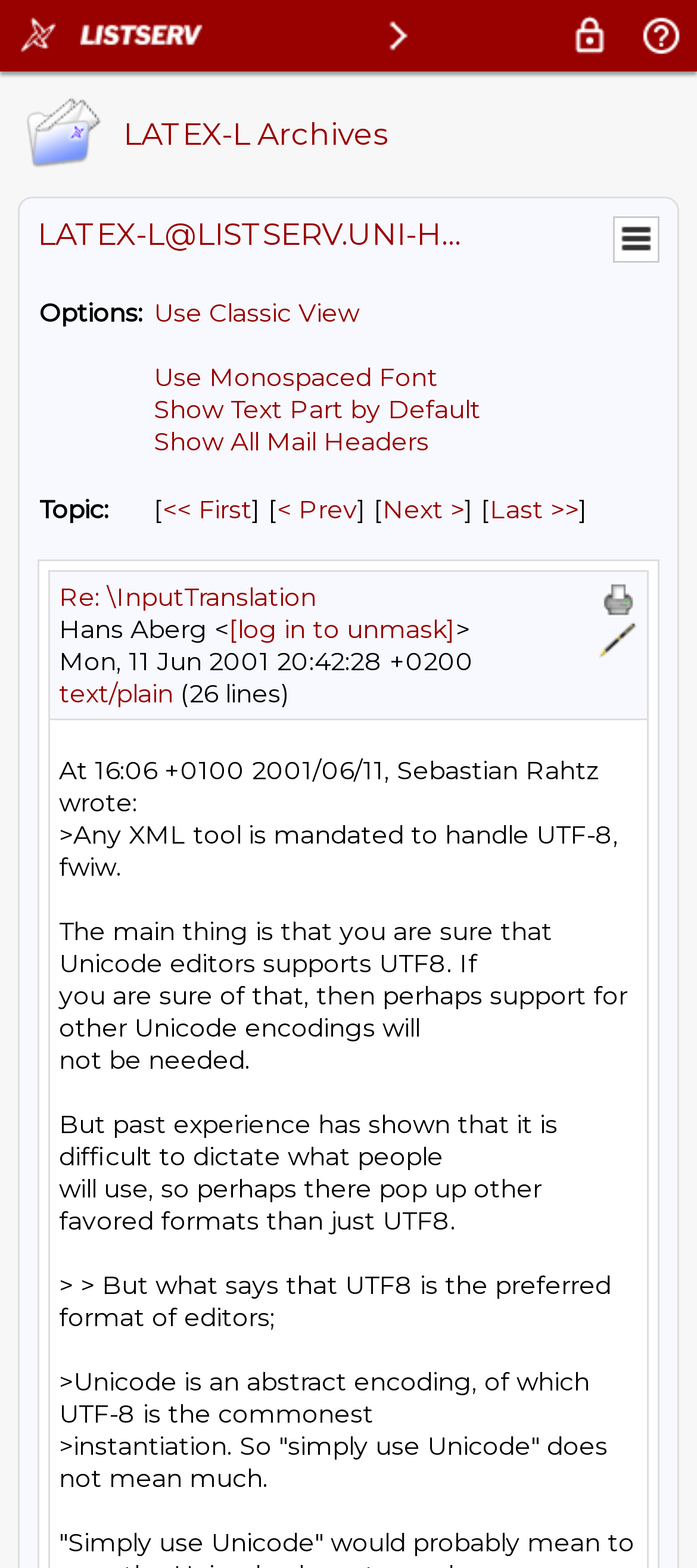What is the topic of the current email thread?
Based on the image, respond with a single word or phrase.

Not specified